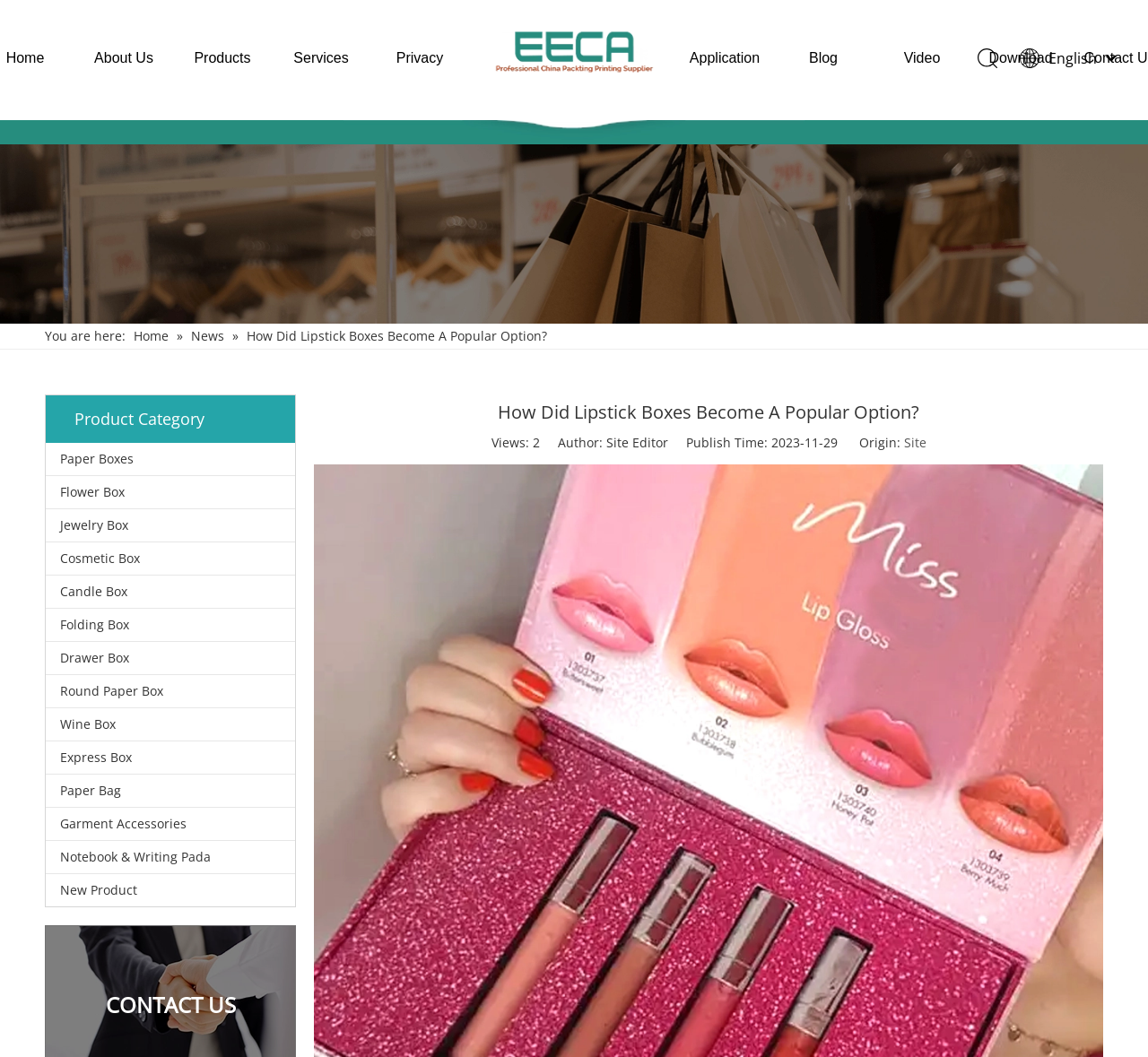Answer the following query with a single word or phrase:
How many types of boxes are there?

13